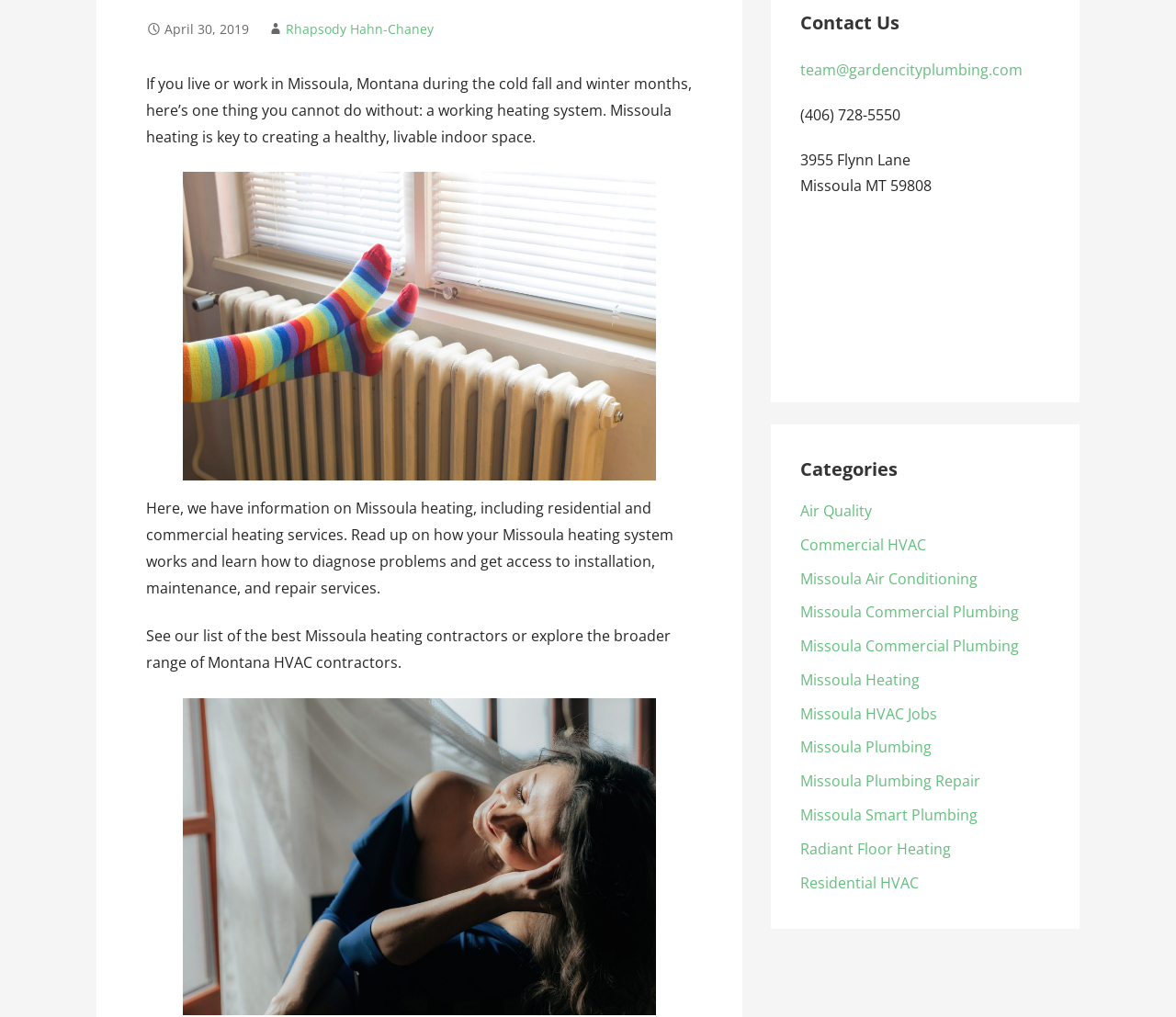Given the element description "Missoula Commercial Plumbing" in the screenshot, predict the bounding box coordinates of that UI element.

[0.68, 0.592, 0.866, 0.612]